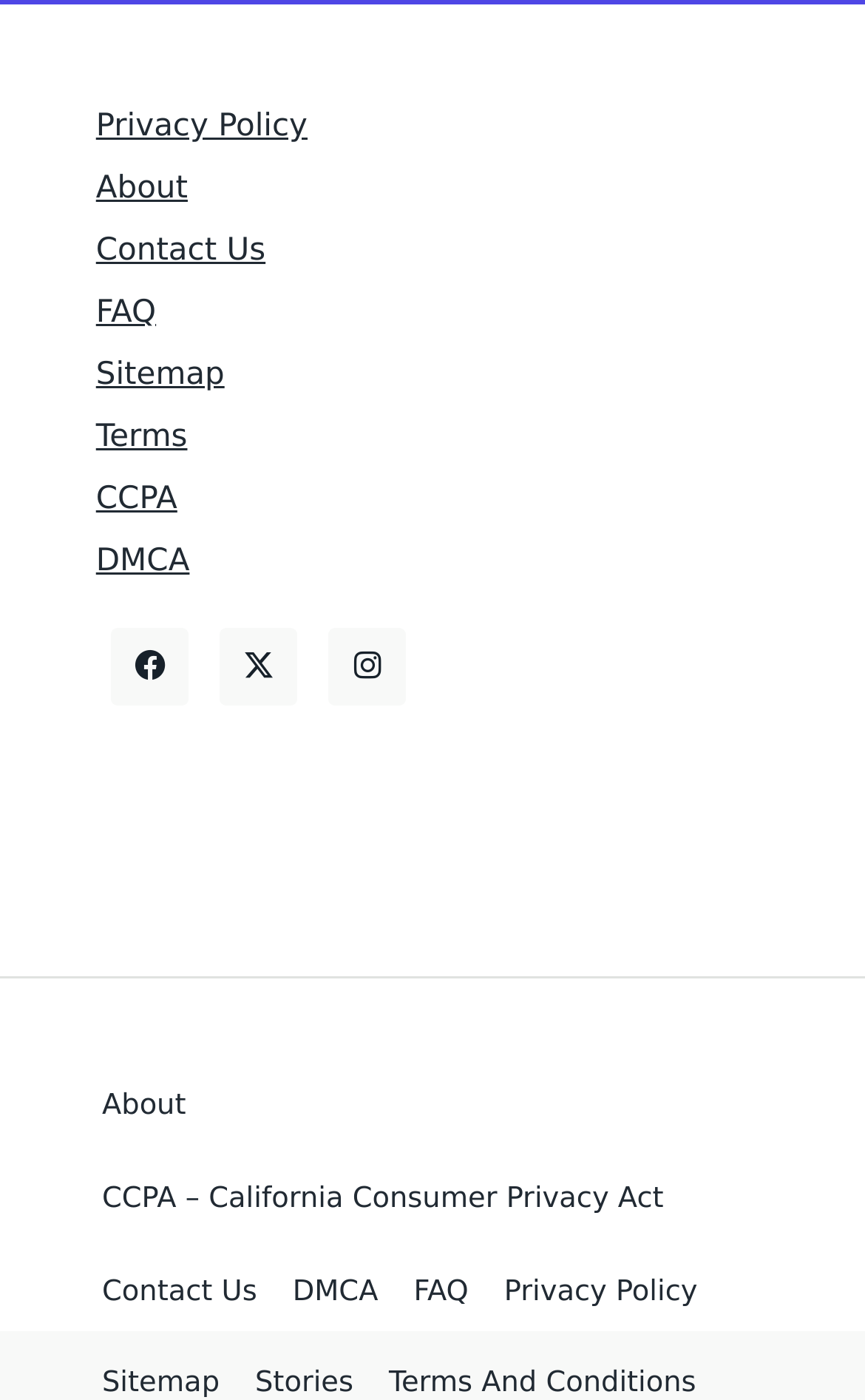Please determine the bounding box coordinates of the clickable area required to carry out the following instruction: "Go to Contact Us". The coordinates must be four float numbers between 0 and 1, represented as [left, top, right, bottom].

[0.111, 0.166, 0.307, 0.192]